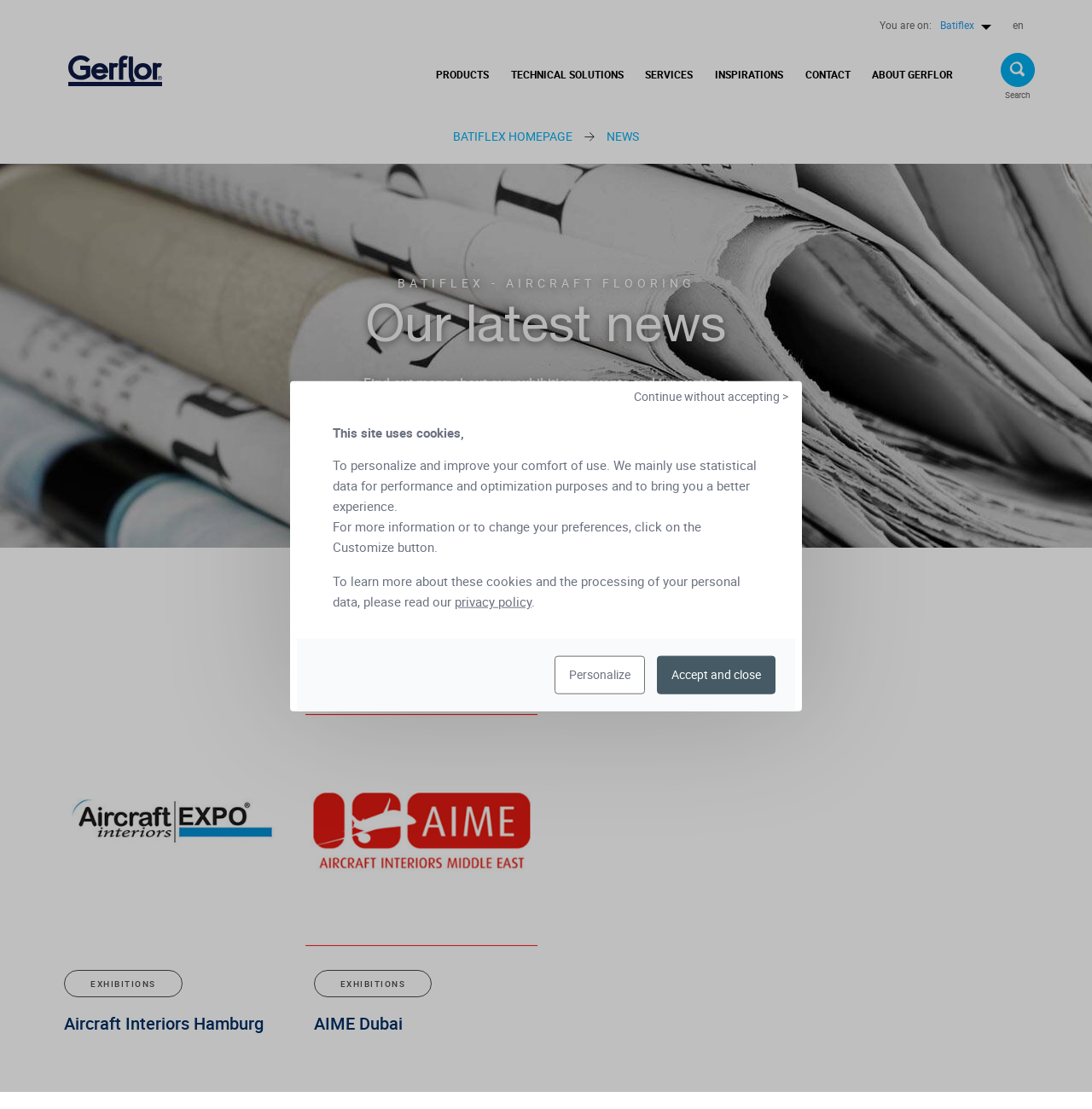For the element described, predict the bounding box coordinates as (top-left x, top-left y, bottom-right x, bottom-right y). All values should be between 0 and 1. Element description: Plus Exhibitions AIME Dubai

[0.279, 0.644, 0.492, 0.952]